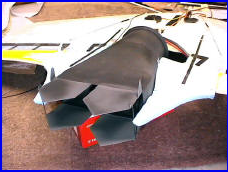Please analyze the image and provide a thorough answer to the question:
What is the focus of the aircraft's streamlined body?

The question asks about the focus of the aircraft's streamlined body. According to the caption, the aircraft's streamlined body suggests a focus on aerodynamic efficiency, which is crucial for high-speed maneuvers. This implies that the primary concern of the design is to minimize air resistance and maximize speed.